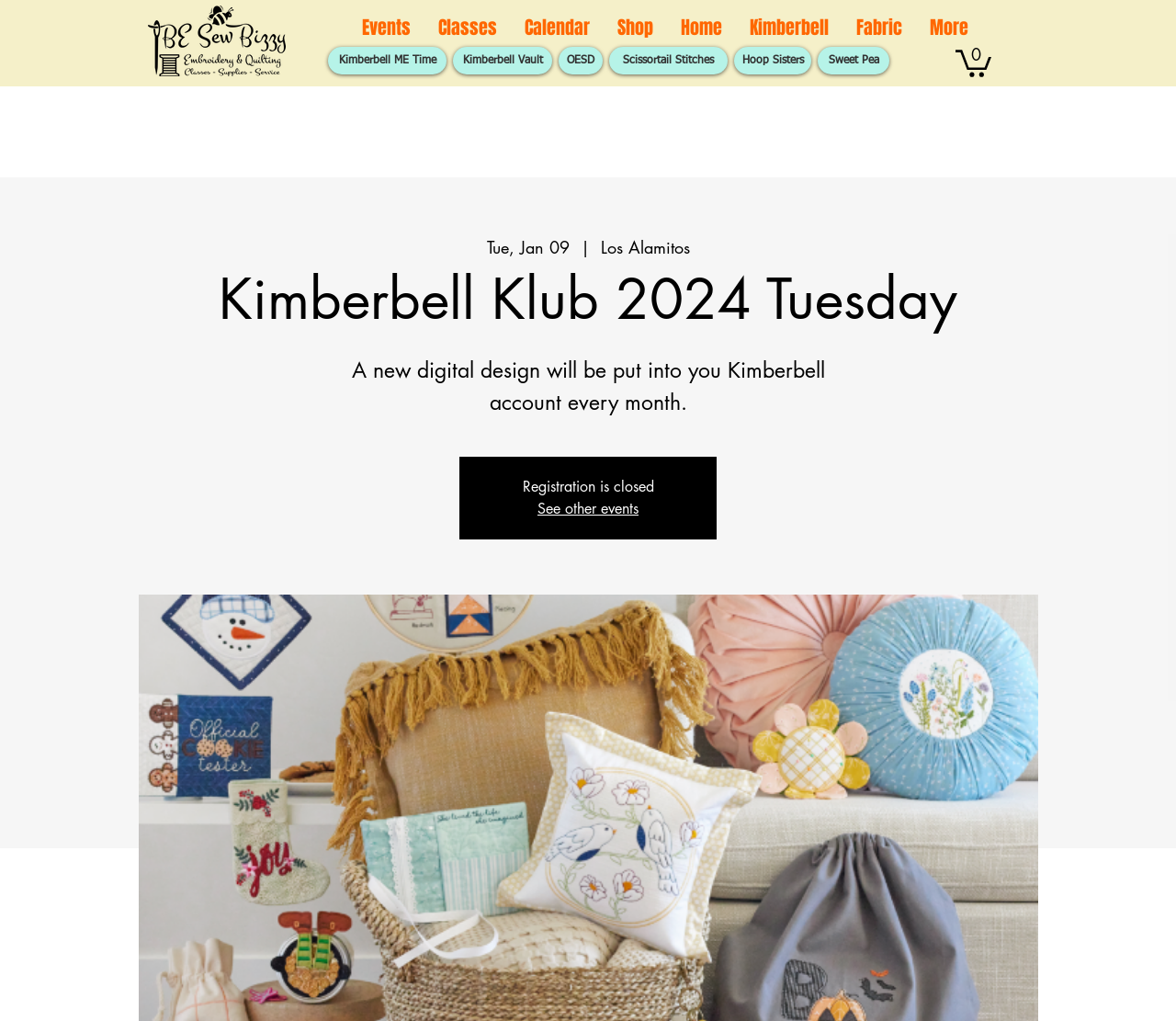Find and provide the bounding box coordinates for the UI element described with: "Sweet Pea".

[0.695, 0.046, 0.756, 0.073]